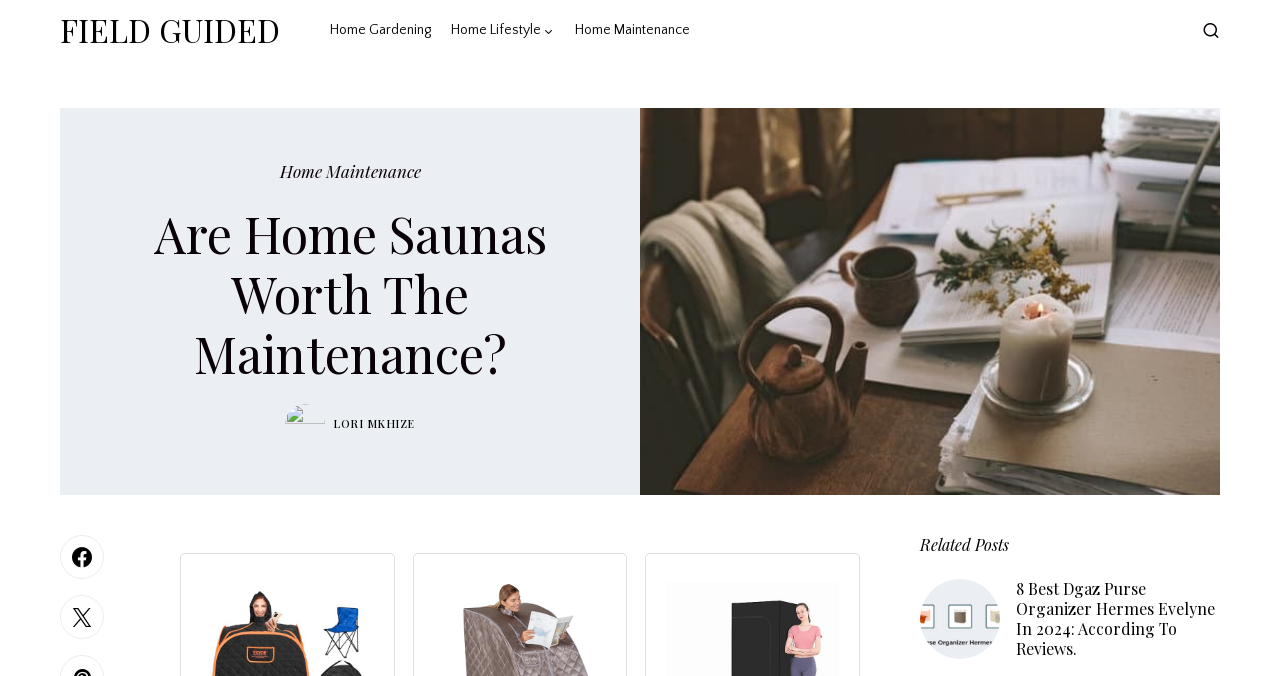Extract the main title from the webpage.

Are Home Saunas Worth The Maintenance?